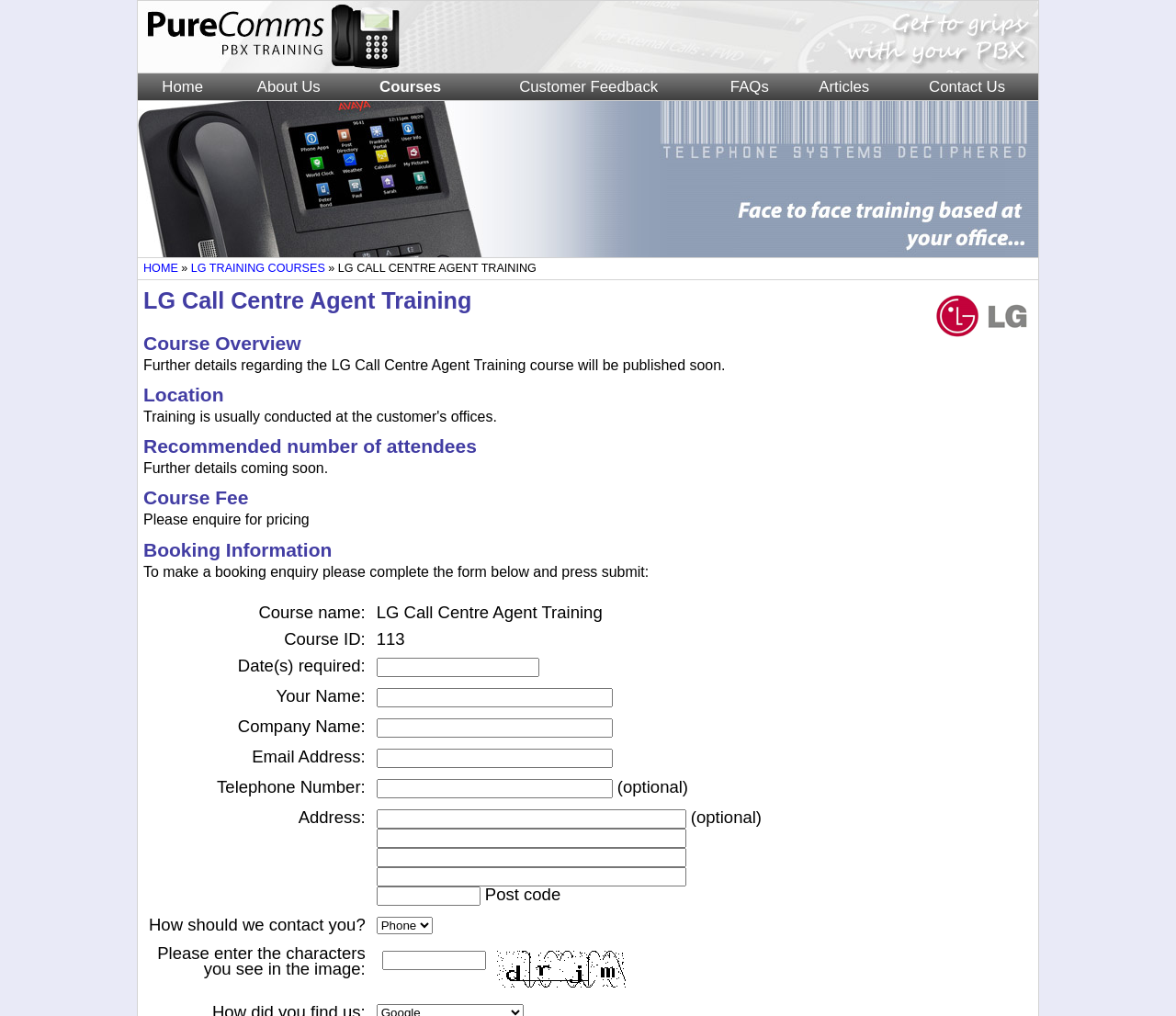Could you determine the bounding box coordinates of the clickable element to complete the instruction: "Click Home"? Provide the coordinates as four float numbers between 0 and 1, i.e., [left, top, right, bottom].

[0.117, 0.072, 0.193, 0.099]